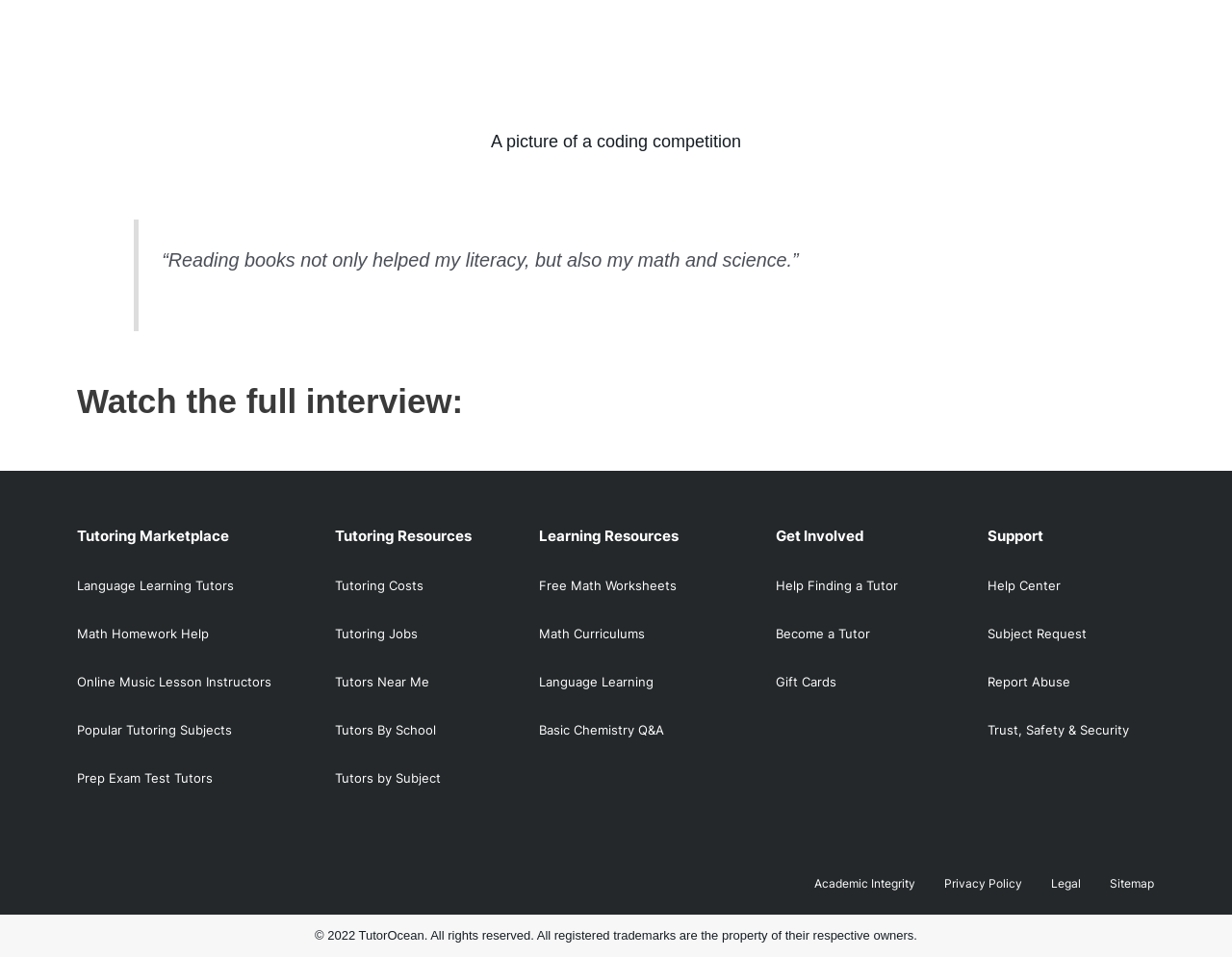Identify the bounding box coordinates for the element you need to click to achieve the following task: "Explore the 'Animals' category". Provide the bounding box coordinates as four float numbers between 0 and 1, in the form [left, top, right, bottom].

None